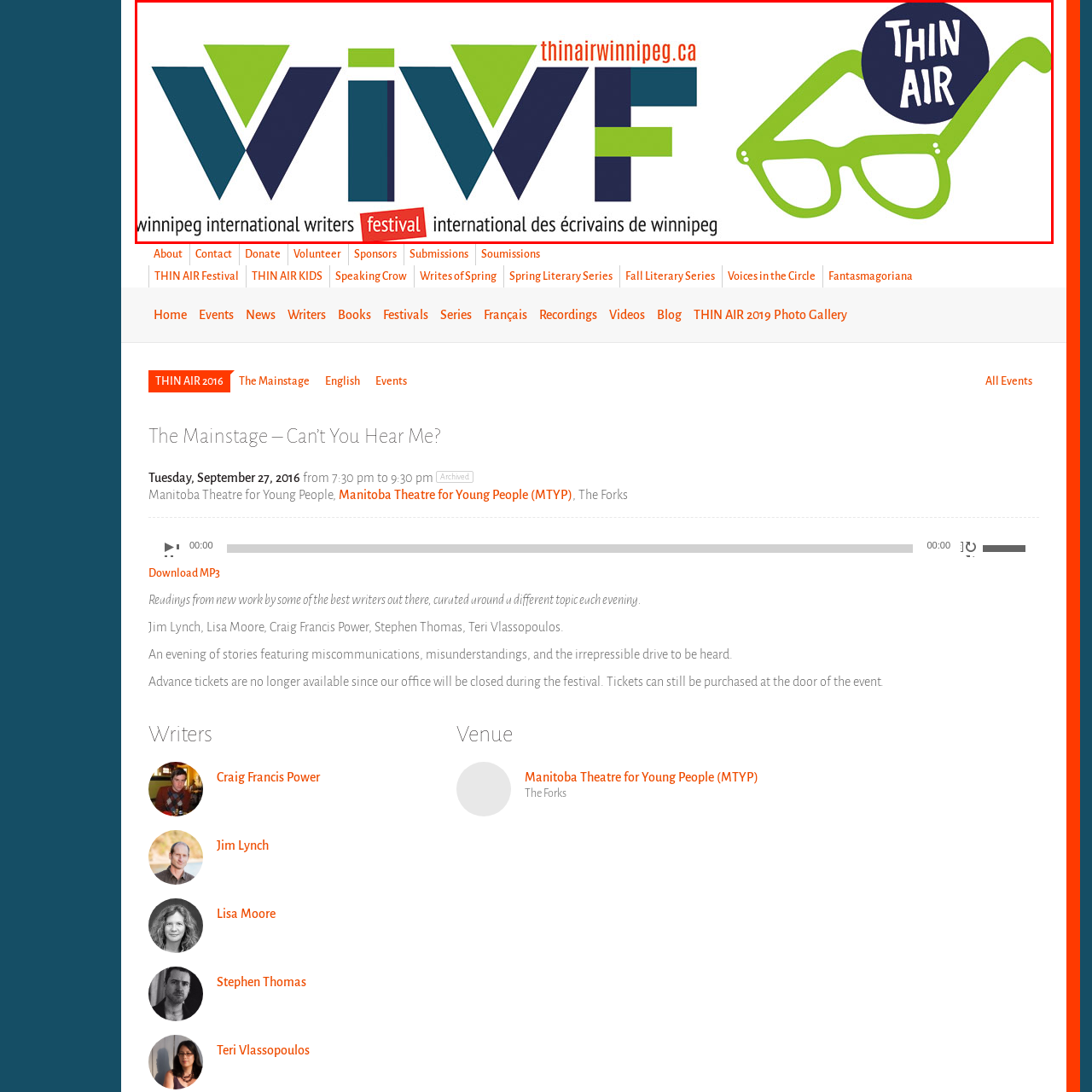Describe in detail the visual elements within the red-lined box.

The image showcases the logo for the Winnipeg International Writers Festival, prominently featuring the festival's abbreviation 'VIVF' in a modern geometric design. The letters are composed of bold colors, including green and deep blue, creating an eye-catching visual. Below the abbreviation, the full name of the festival is displayed, emphasizing its international scope and dedication to literature. Accompanying the text is a whimsical illustration of glasses, alongside the words "THIN AIR," the festival's branding. This graphic highlights the event’s focus on writers and storytelling, inviting participants and attendees to engage with literary art in a vibrant and dynamic setting.